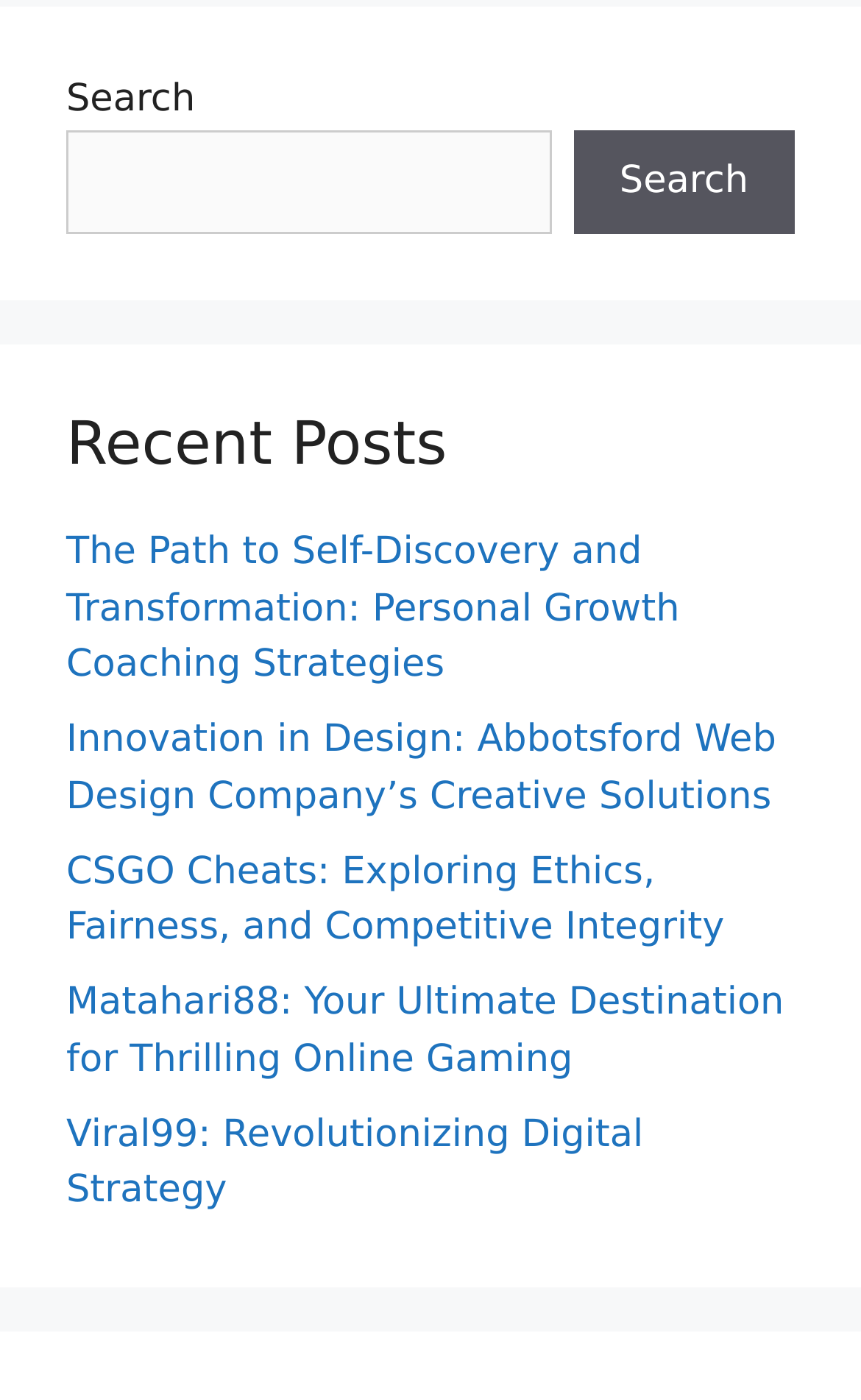Please answer the following question using a single word or phrase: What is the text of the first link under 'Recent Posts'?

The Path to Self-Discovery and Transformation: Personal Growth Coaching Strategies